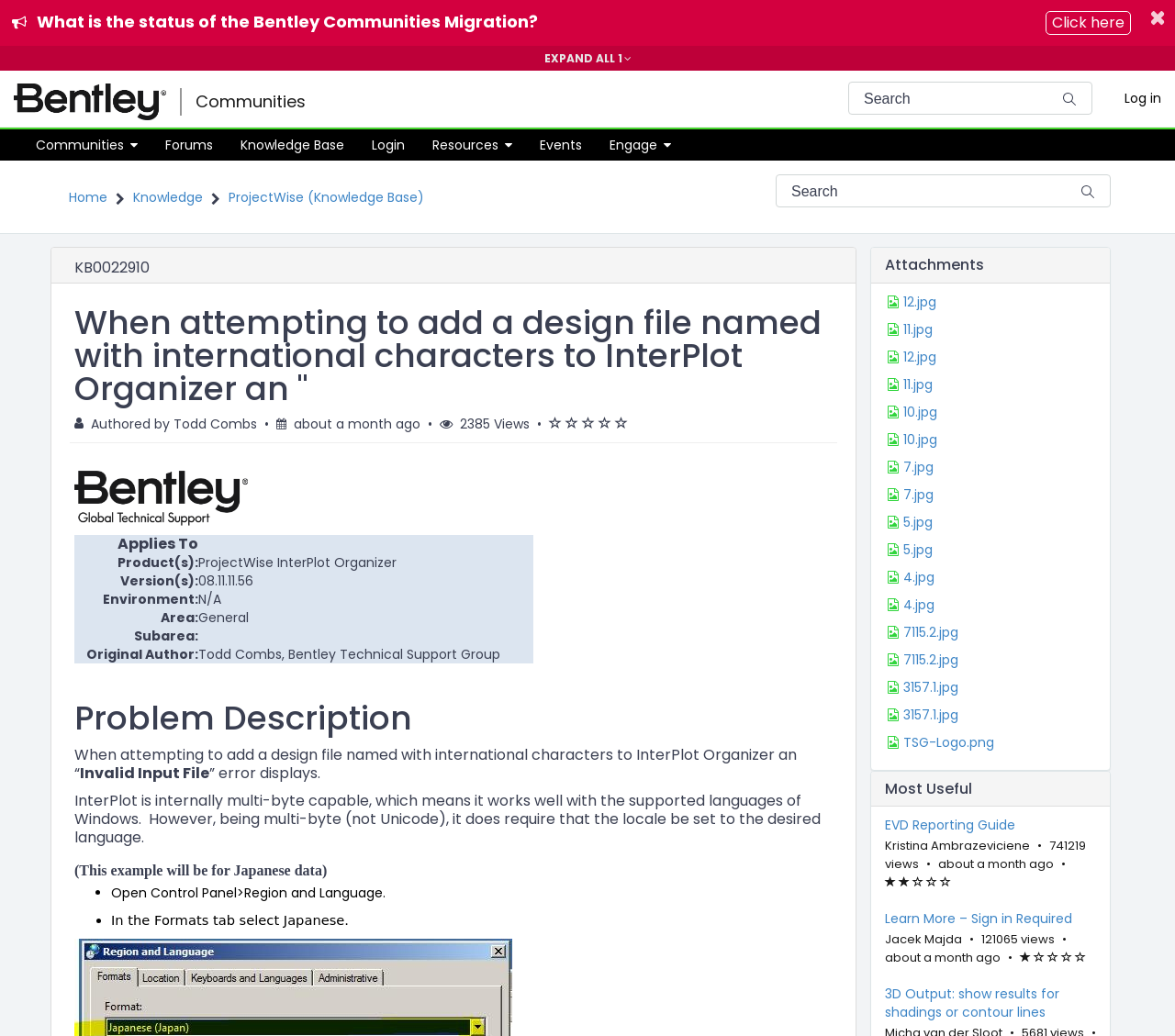Analyze the image and answer the question with as much detail as possible: 
What is the version of ProjectWise InterPlot Organizer?

The answer can be found in the table below the article title, which displays the article metadata. The 'Version(s):' row in the table contains the version number '08.11.11.56'.